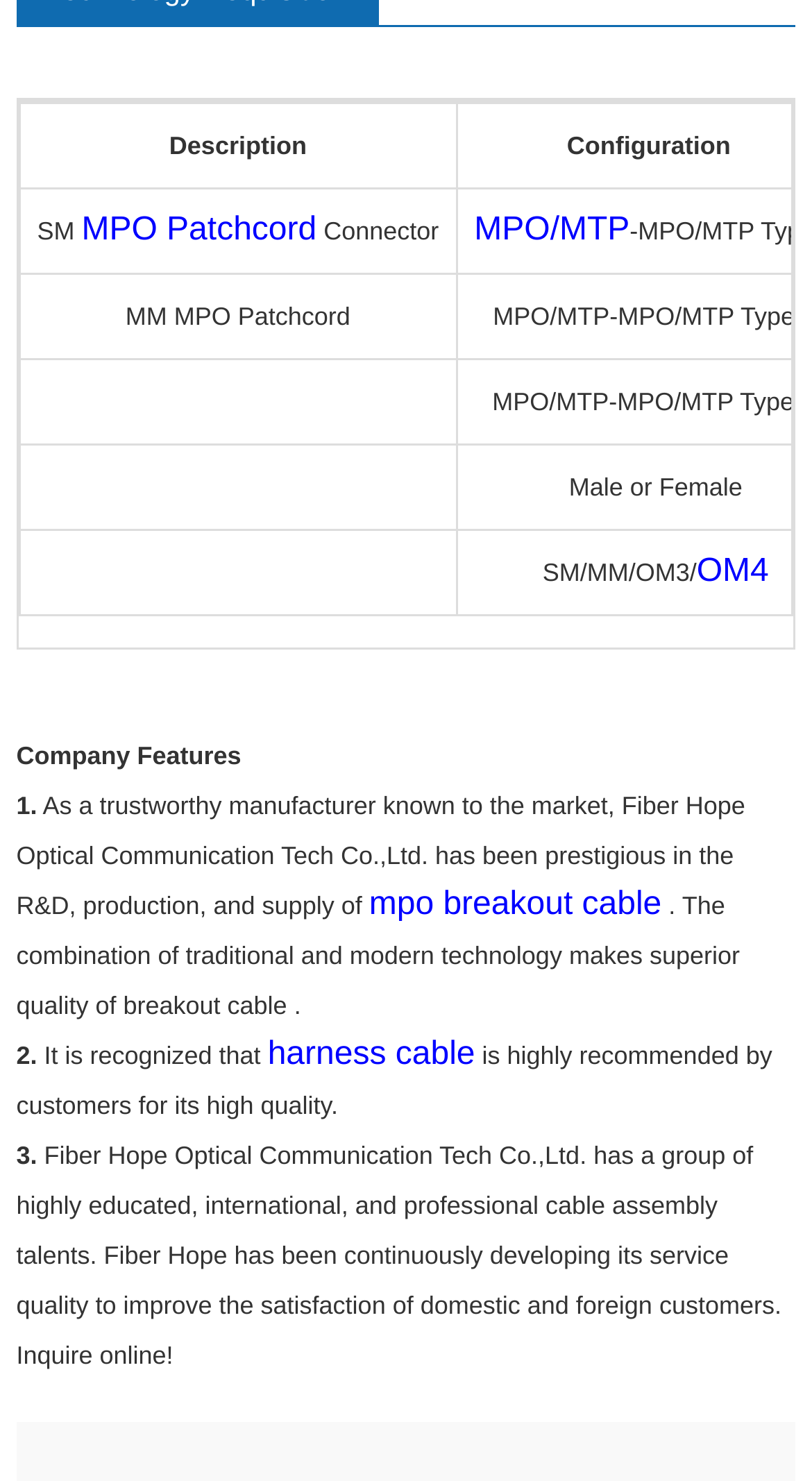Determine the bounding box coordinates in the format (top-left x, top-left y, bottom-right x, bottom-right y). Ensure all values are floating point numbers between 0 and 1. Identify the bounding box of the UI element described by: MPO Patchcord

[0.1, 0.144, 0.39, 0.168]